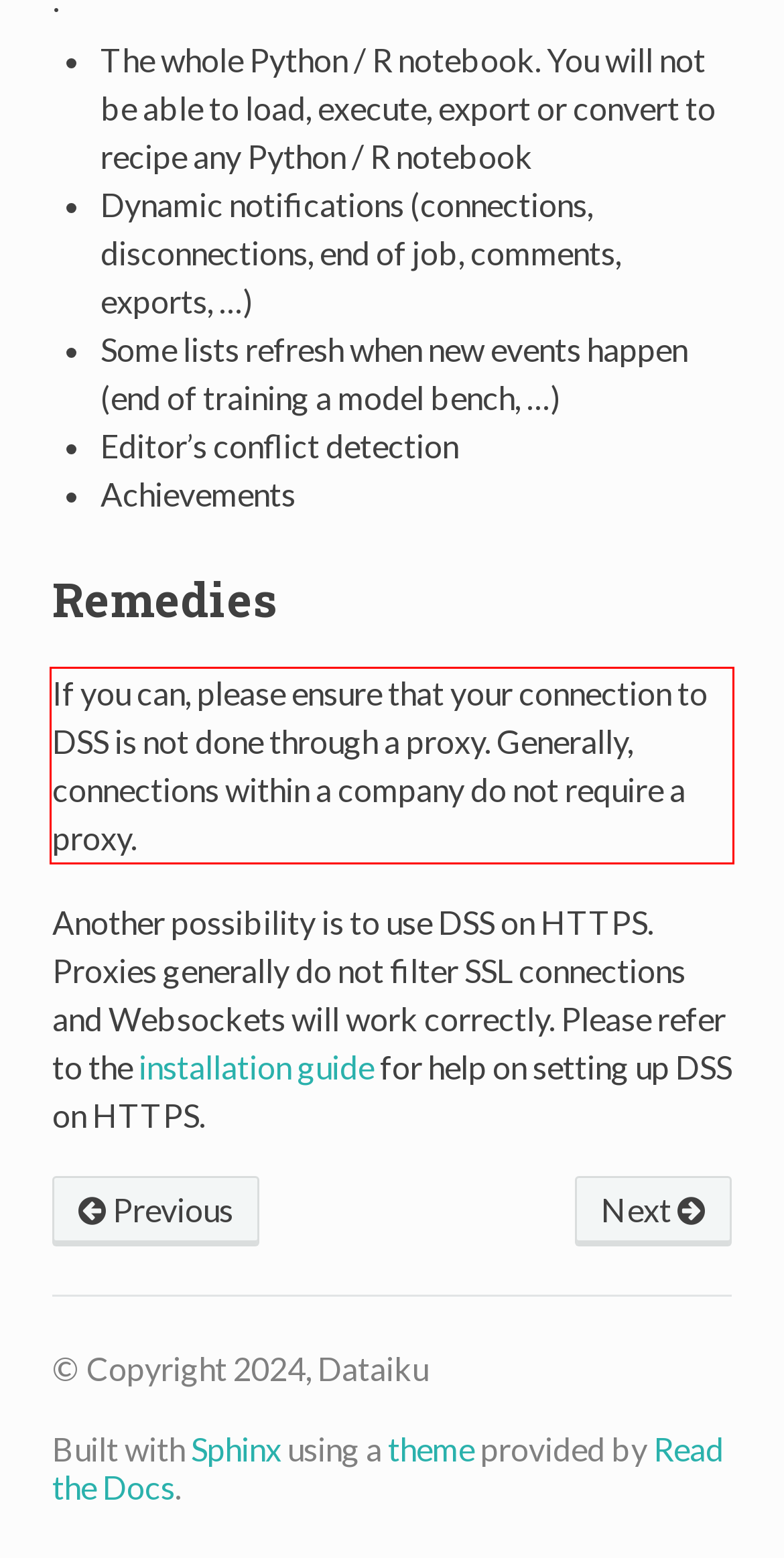Please identify the text within the red rectangular bounding box in the provided webpage screenshot.

If you can, please ensure that your connection to DSS is not done through a proxy. Generally, connections within a company do not require a proxy.